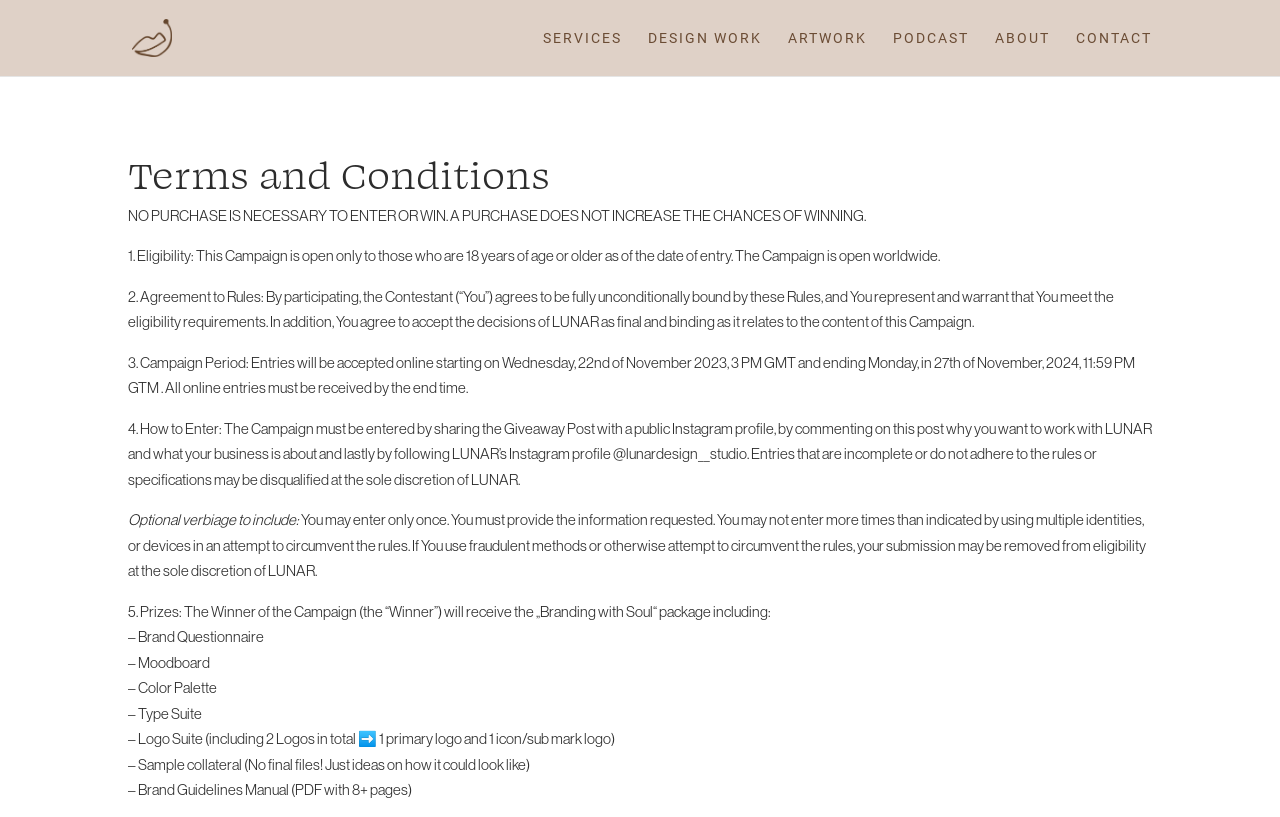Determine the bounding box for the HTML element described here: "Services". The coordinates should be given as [left, top, right, bottom] with each number being a float between 0 and 1.

[0.424, 0.038, 0.486, 0.093]